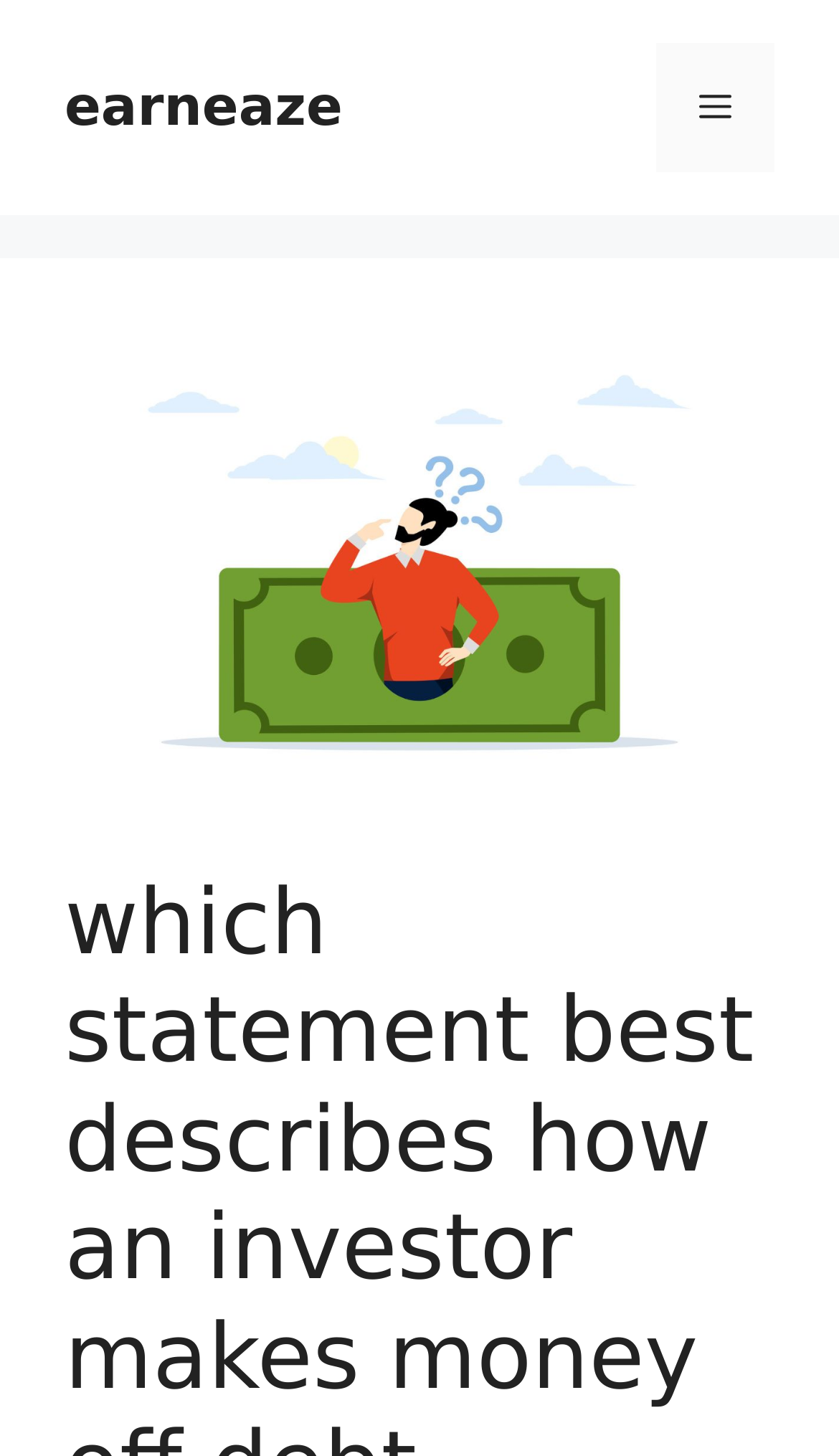Determine which piece of text is the heading of the webpage and provide it.

which statement best describes how an investor makes money off debt